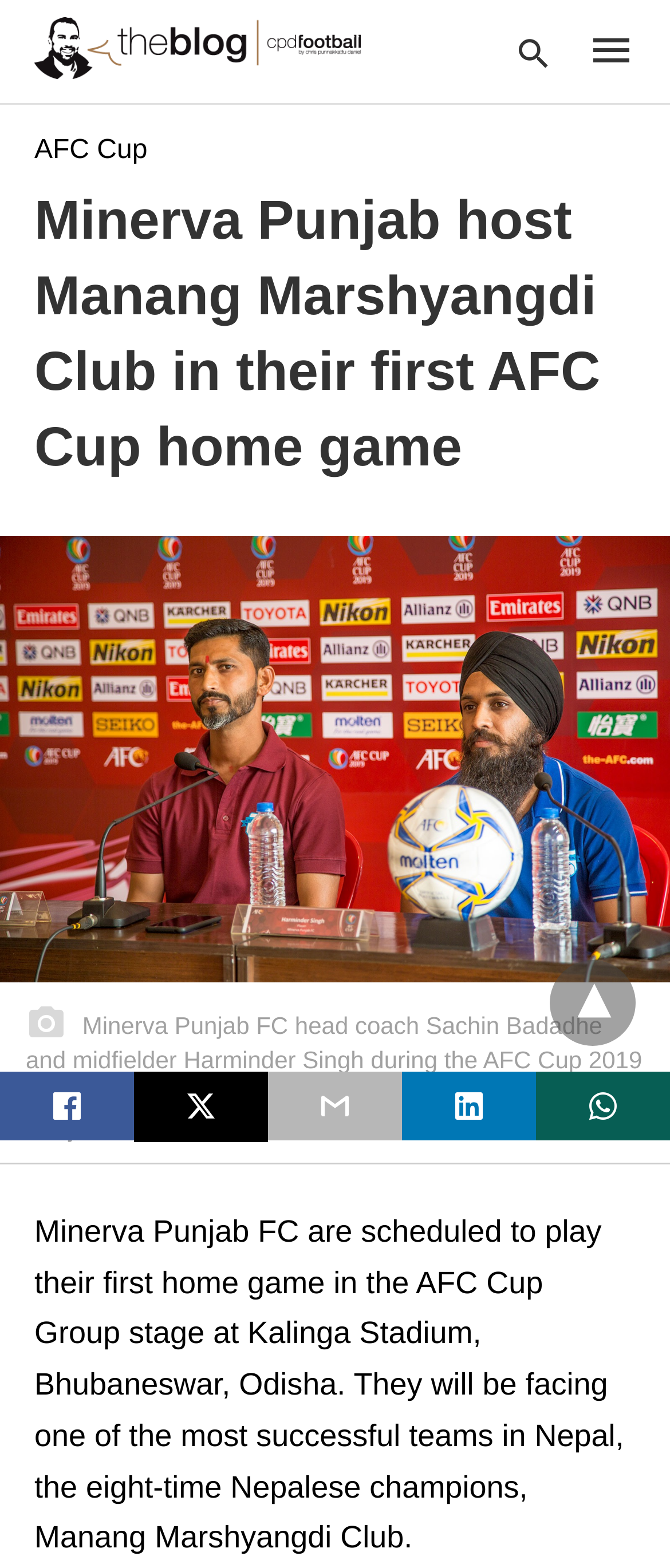Find the bounding box coordinates of the area that needs to be clicked in order to achieve the following instruction: "Share on Twitter". The coordinates should be specified as four float numbers between 0 and 1, i.e., [left, top, right, bottom].

[0.2, 0.683, 0.4, 0.728]